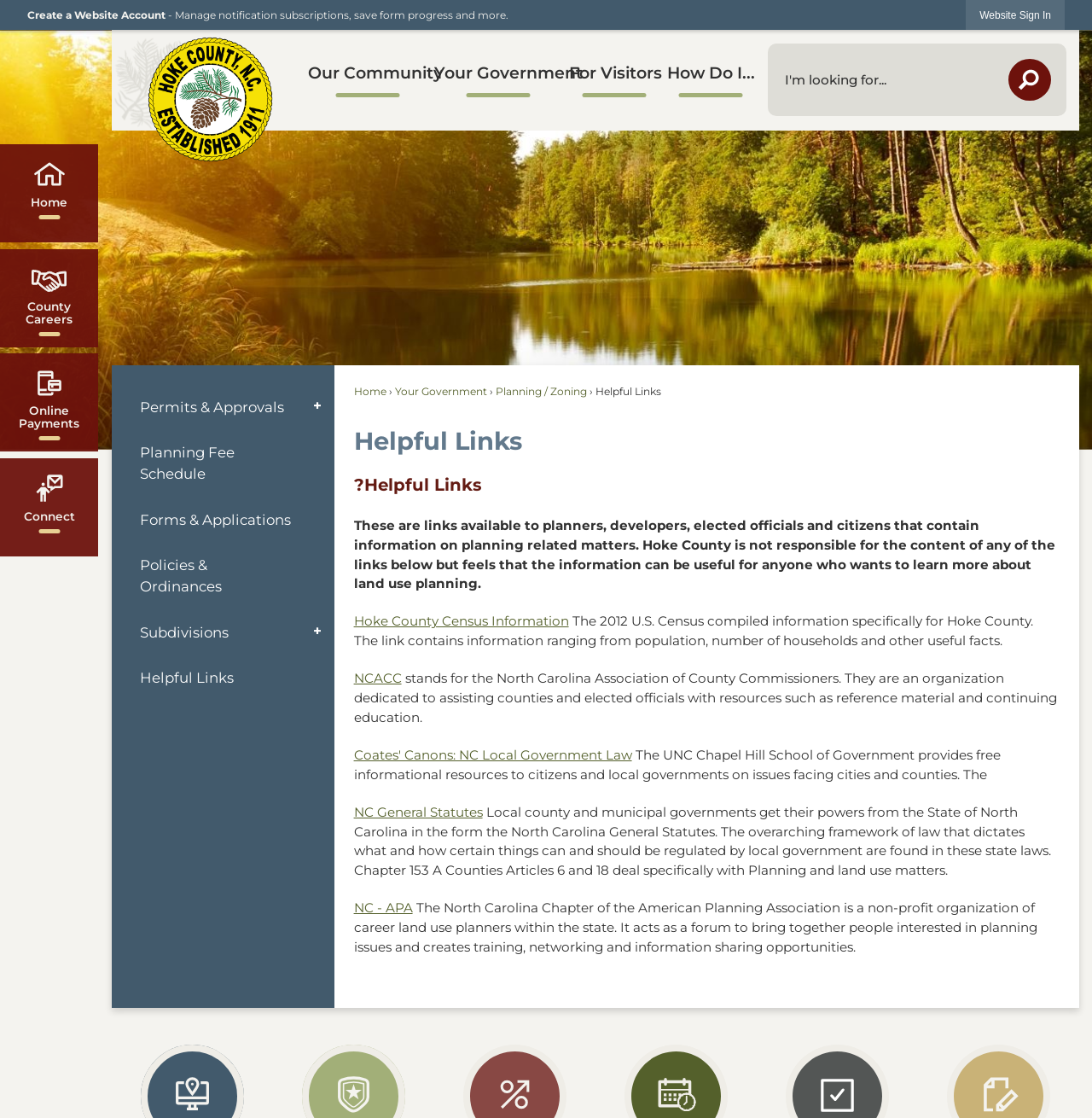Articulate a complete and detailed caption of the webpage elements.

The webpage is the "Helpful Links" page of the Hoke County, North Carolina official website. At the top, there is a "Skip to Main Content" link, followed by a "Create a Website Account" button and a brief description of its benefits. To the right, there is a "Website Sign In" button. Below these elements, there is a horizontal menu with links to the Hoke County home page, a search bar, and a vertical menu with links to various sections of the website, including "Our Community", "Your Government", "For Visitors", and "How Do I...".

The main content of the page is divided into two sections. On the left, there is a vertical menu with links to various planning-related resources, including "Permits & Approvals", "Planning Fee Schedule", "Forms & Applications", "Policies & Ordinances", and "Subdivisions". On the right, there is a list of helpful links, including links to the Hoke County Census Information, the North Carolina Association of County Commissioners, Coates' Canons: NC Local Government Law, the NC General Statutes, and the North Carolina Chapter of the American Planning Association. Each link is accompanied by a brief description of the resource.

At the bottom of the page, there are links to the website's home page, county careers, online payments, and a "Connect" section.